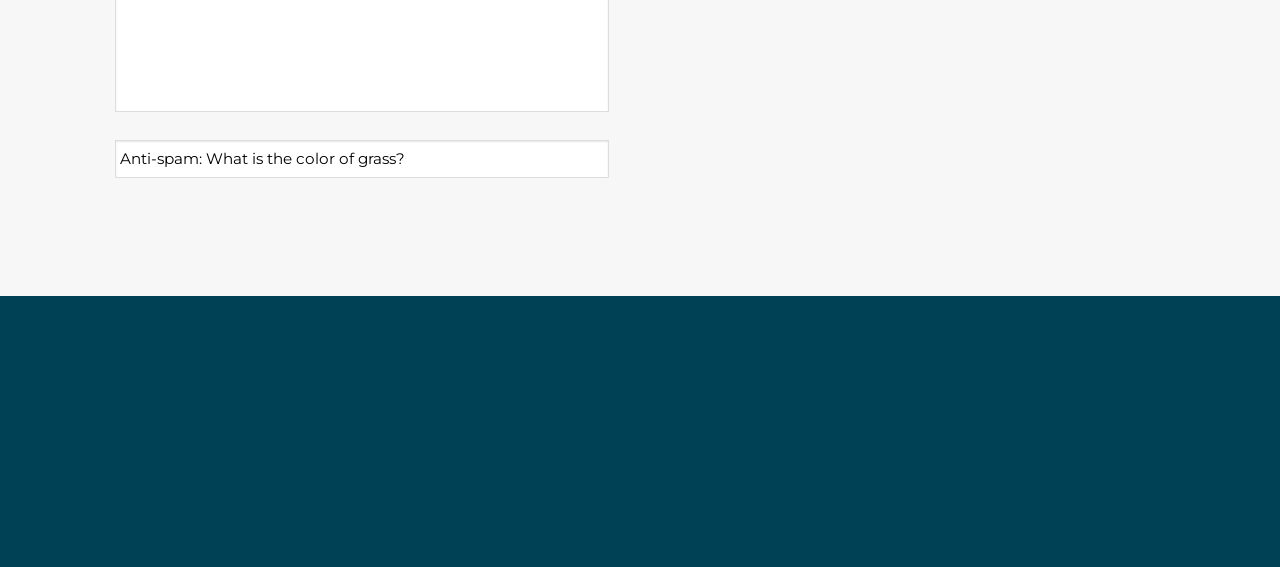Find the bounding box coordinates of the clickable area that will achieve the following instruction: "Enter anti spam text".

[0.09, 0.246, 0.476, 0.313]